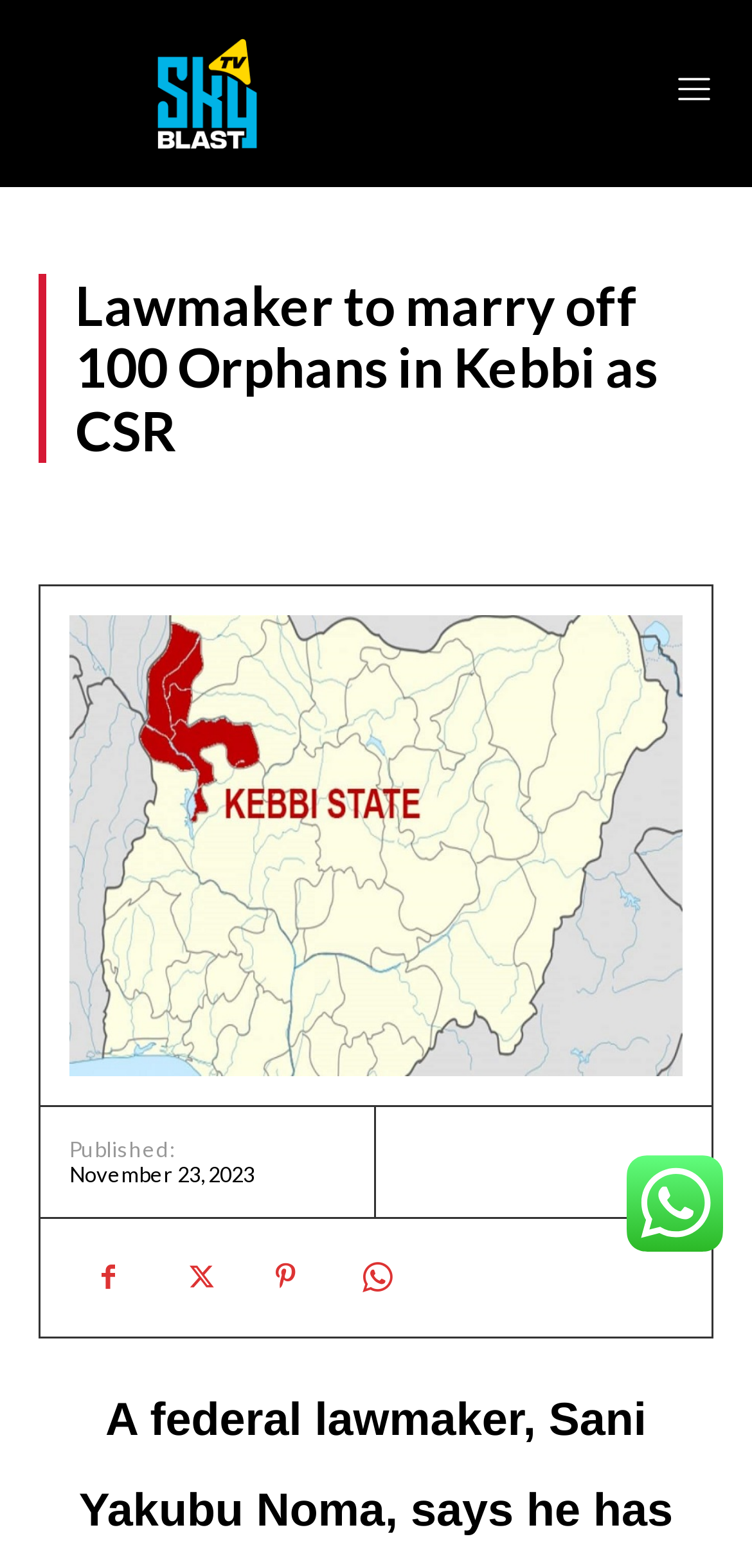How many images are on the webpage?
Based on the image, provide your answer in one word or phrase.

3